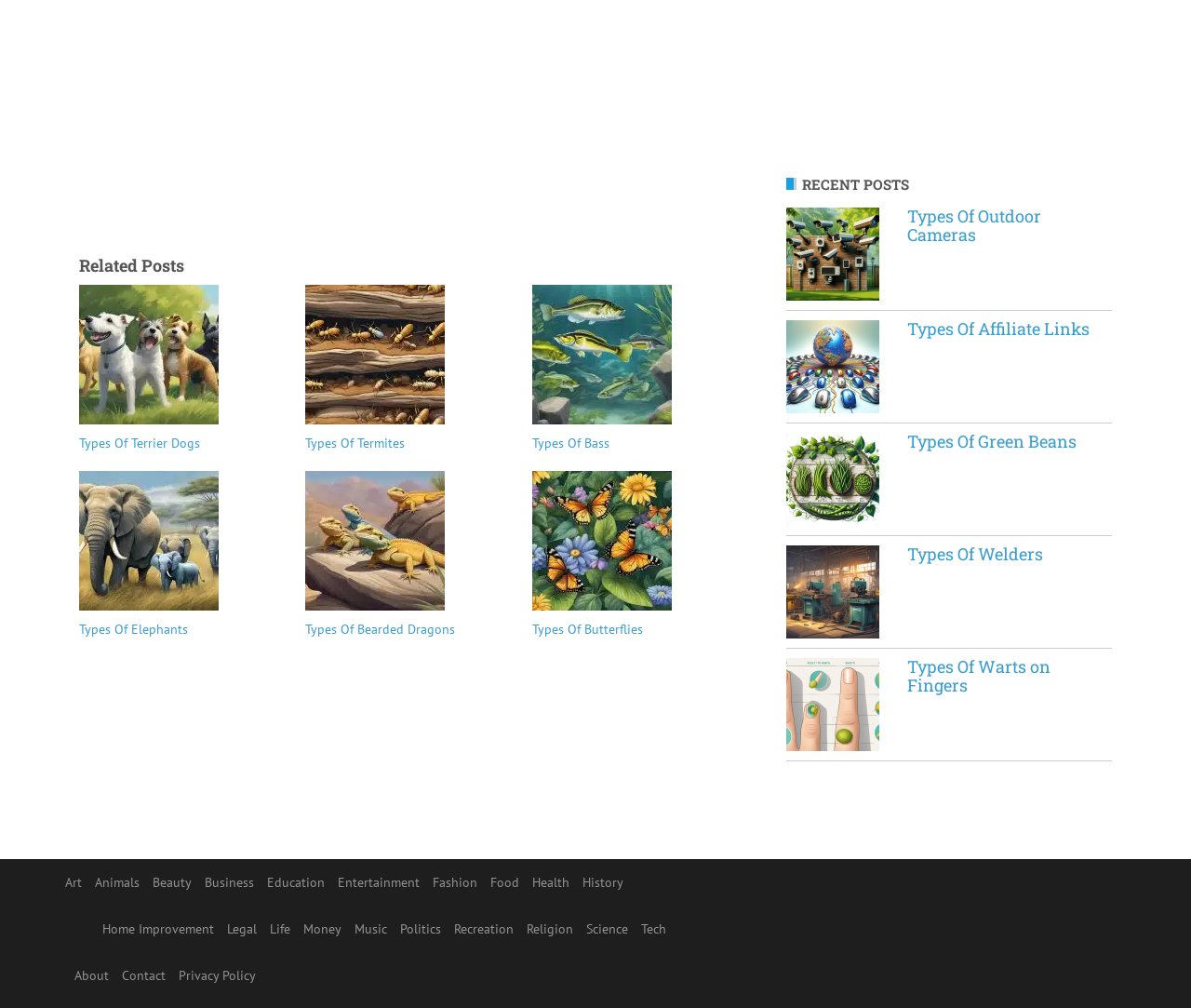Give the bounding box coordinates for this UI element: "Home Improvement". The coordinates should be four float numbers between 0 and 1, arranged as [left, top, right, bottom].

[0.086, 0.913, 0.18, 0.93]